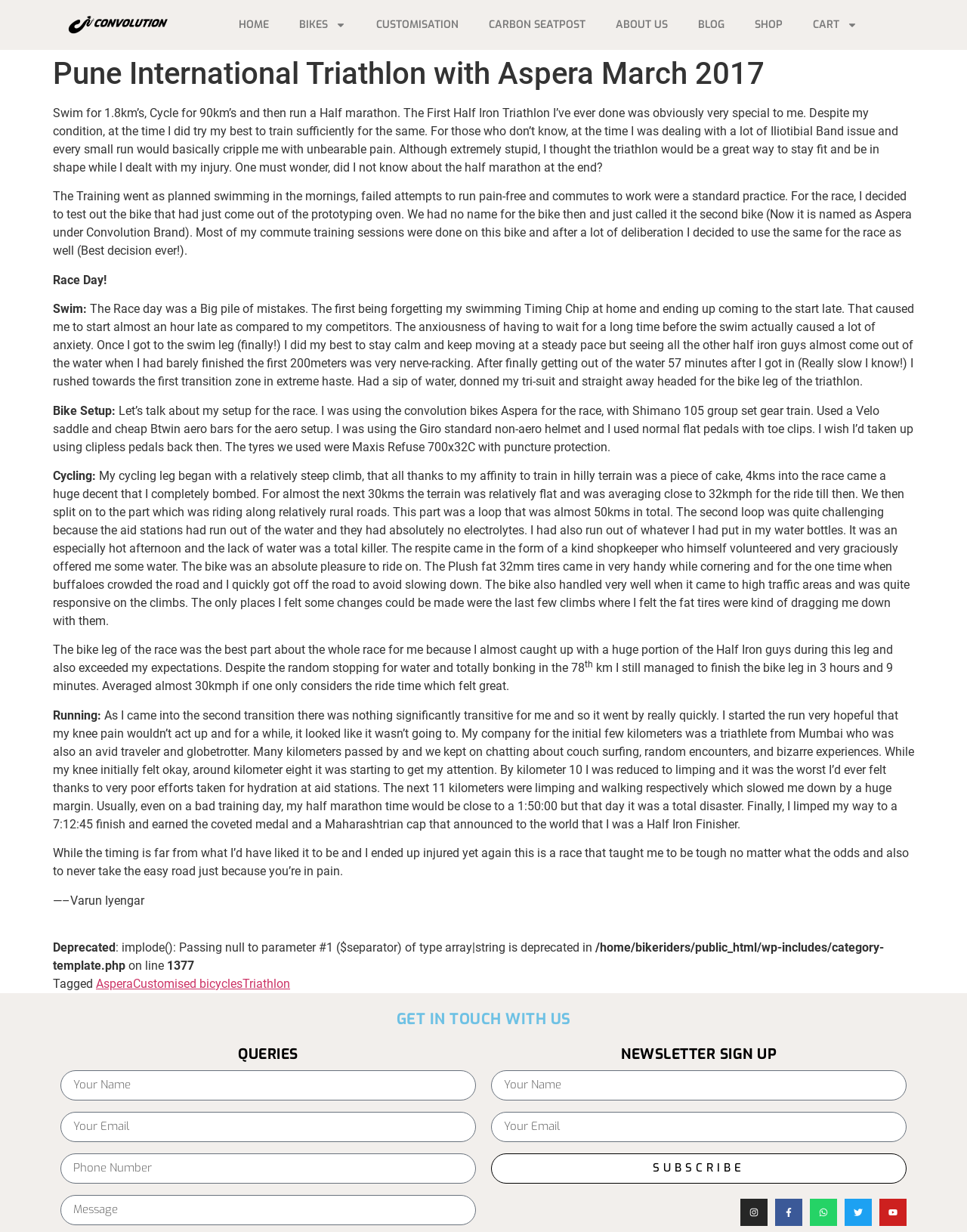What is the average speed of the bike leg in the triathlon?
Based on the screenshot, respond with a single word or phrase.

30kmph